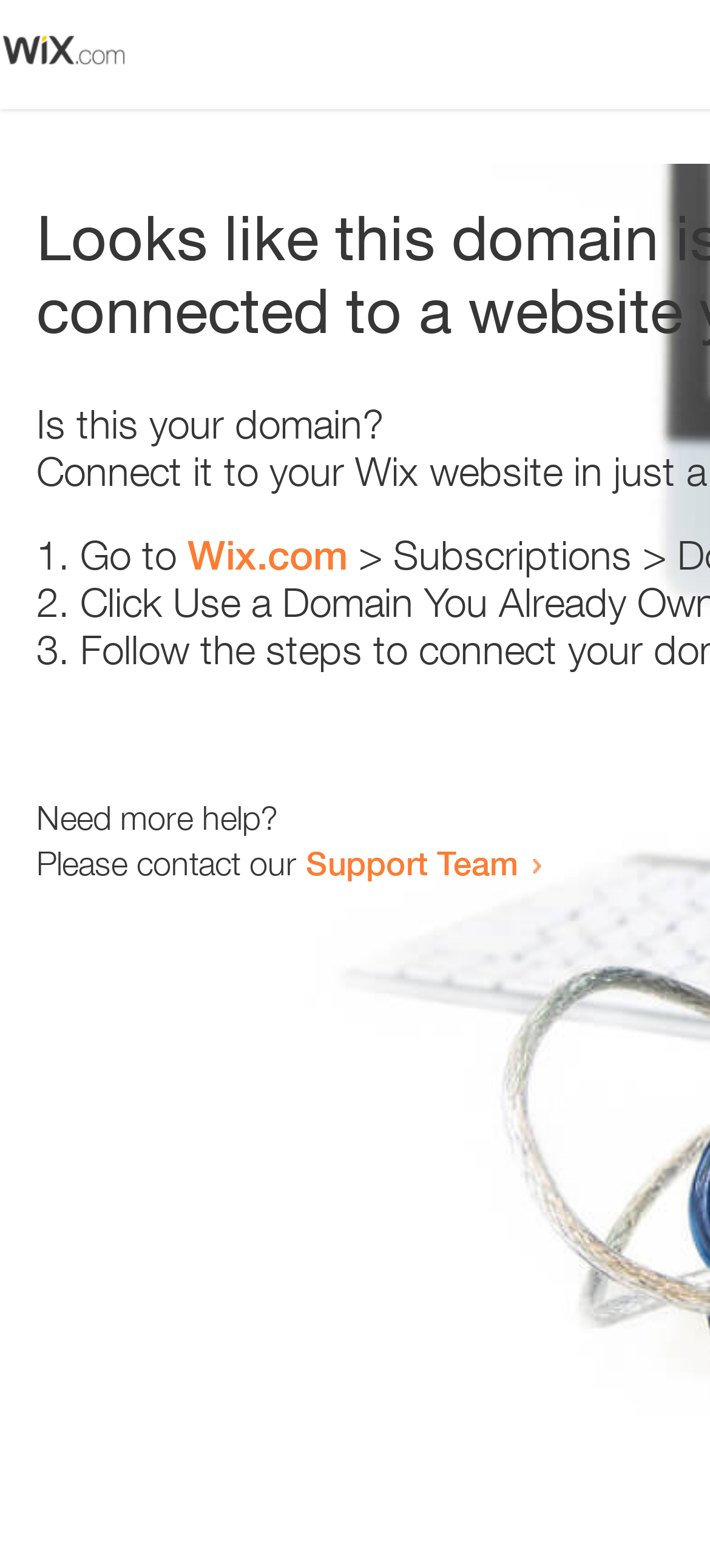Generate a thorough description of the webpage.

The webpage appears to be an error page, with a small image at the top left corner. Below the image, there is a question "Is this your domain?" in a prominent position. 

To the right of the question, there is a numbered list with three items. The first item starts with "1." and suggests going to "Wix.com". The second item starts with "2." and the third item starts with "3.", but their contents are not specified. 

Below the list, there is a message "Need more help?" followed by a sentence "Please contact our Support Team" with a link to the Support Team. The link is positioned to the right of the sentence.